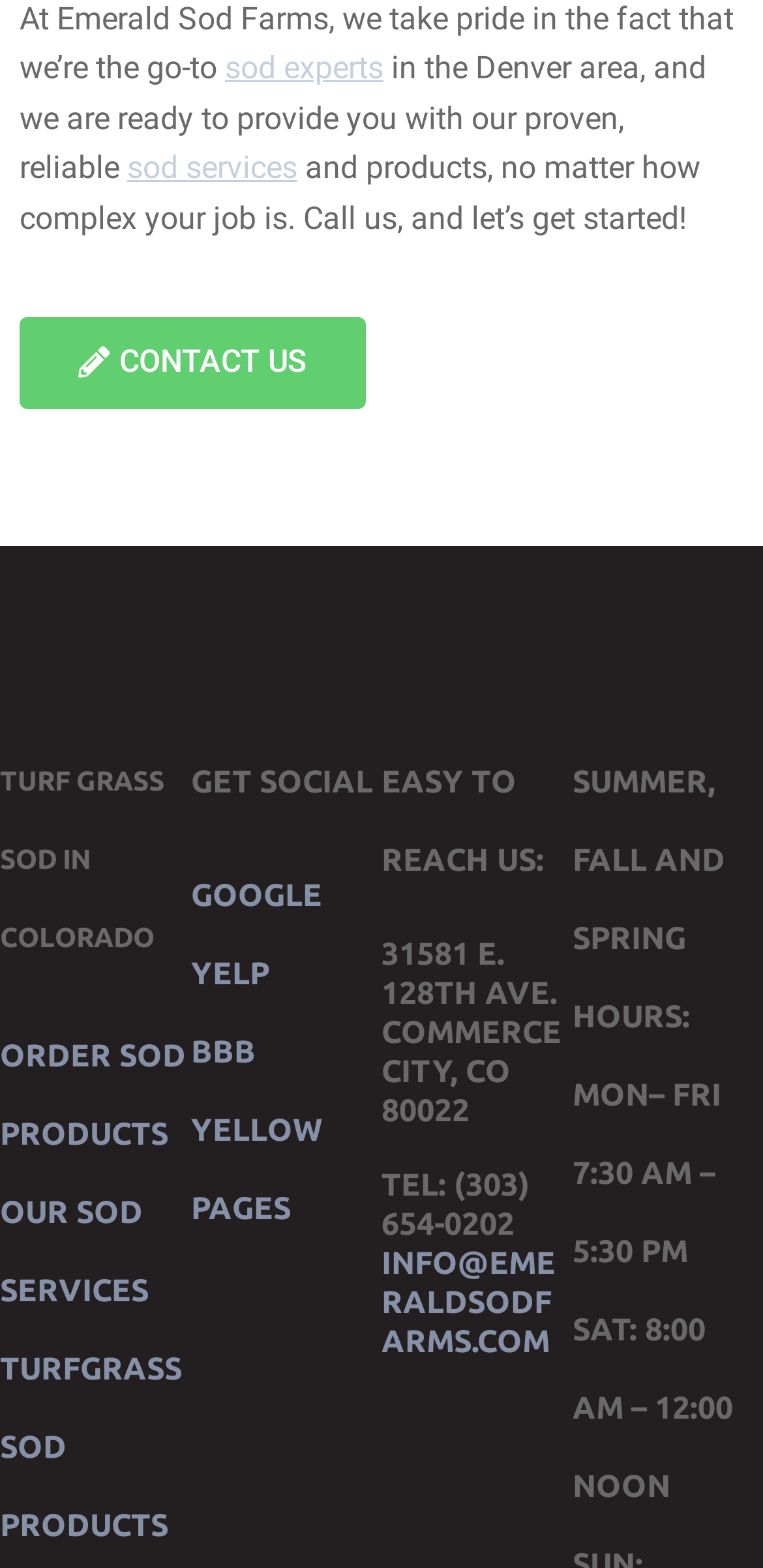Identify the bounding box coordinates of the part that should be clicked to carry out this instruction: "View the profile of user 'neelimakv'".

None